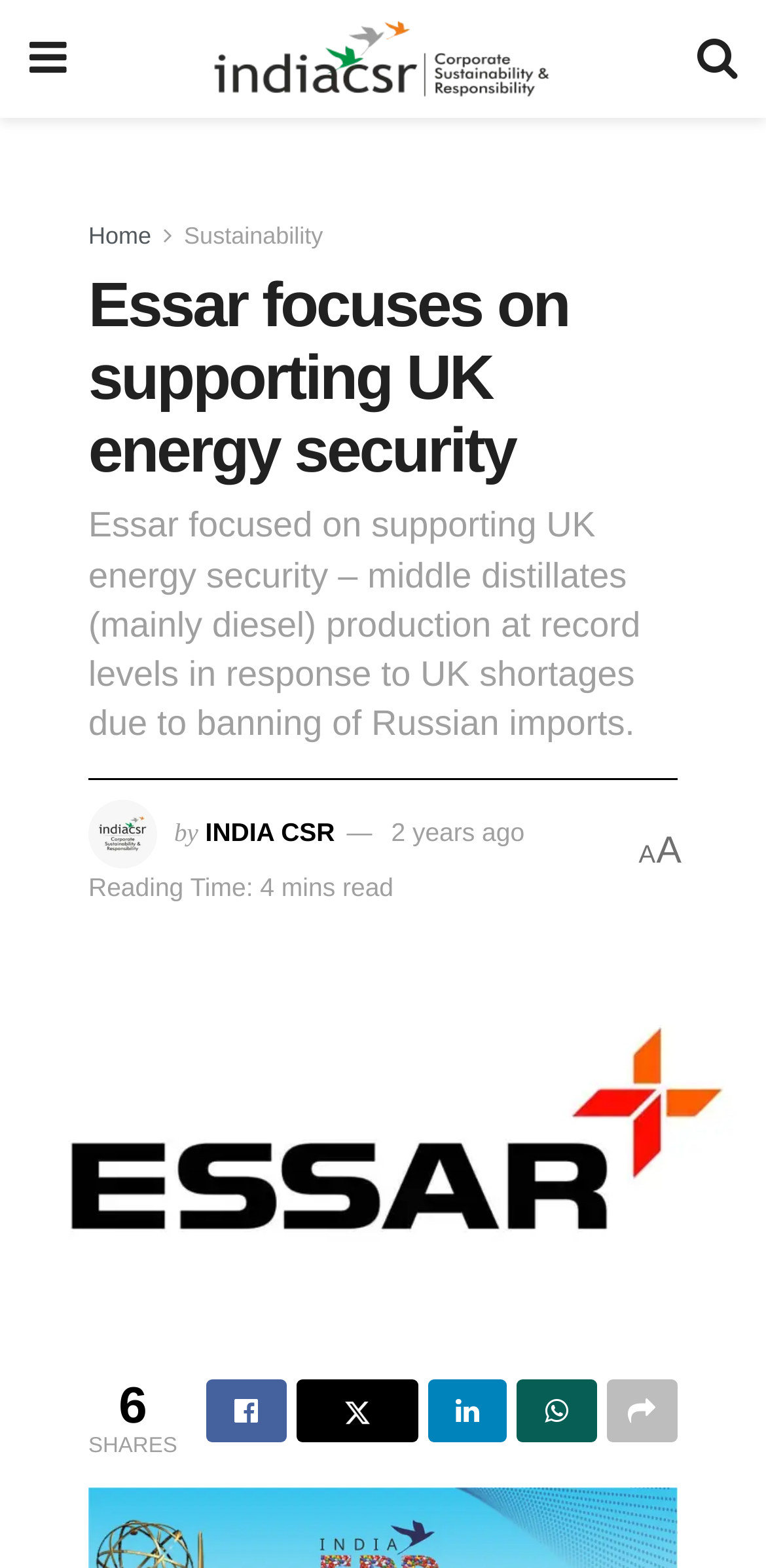Please identify the bounding box coordinates of the element that needs to be clicked to execute the following command: "Click the Home link". Provide the bounding box using four float numbers between 0 and 1, formatted as [left, top, right, bottom].

[0.115, 0.142, 0.197, 0.159]